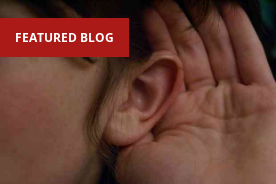Respond to the question below with a concise word or phrase:
What is the topic of the accompanying article?

Health awareness